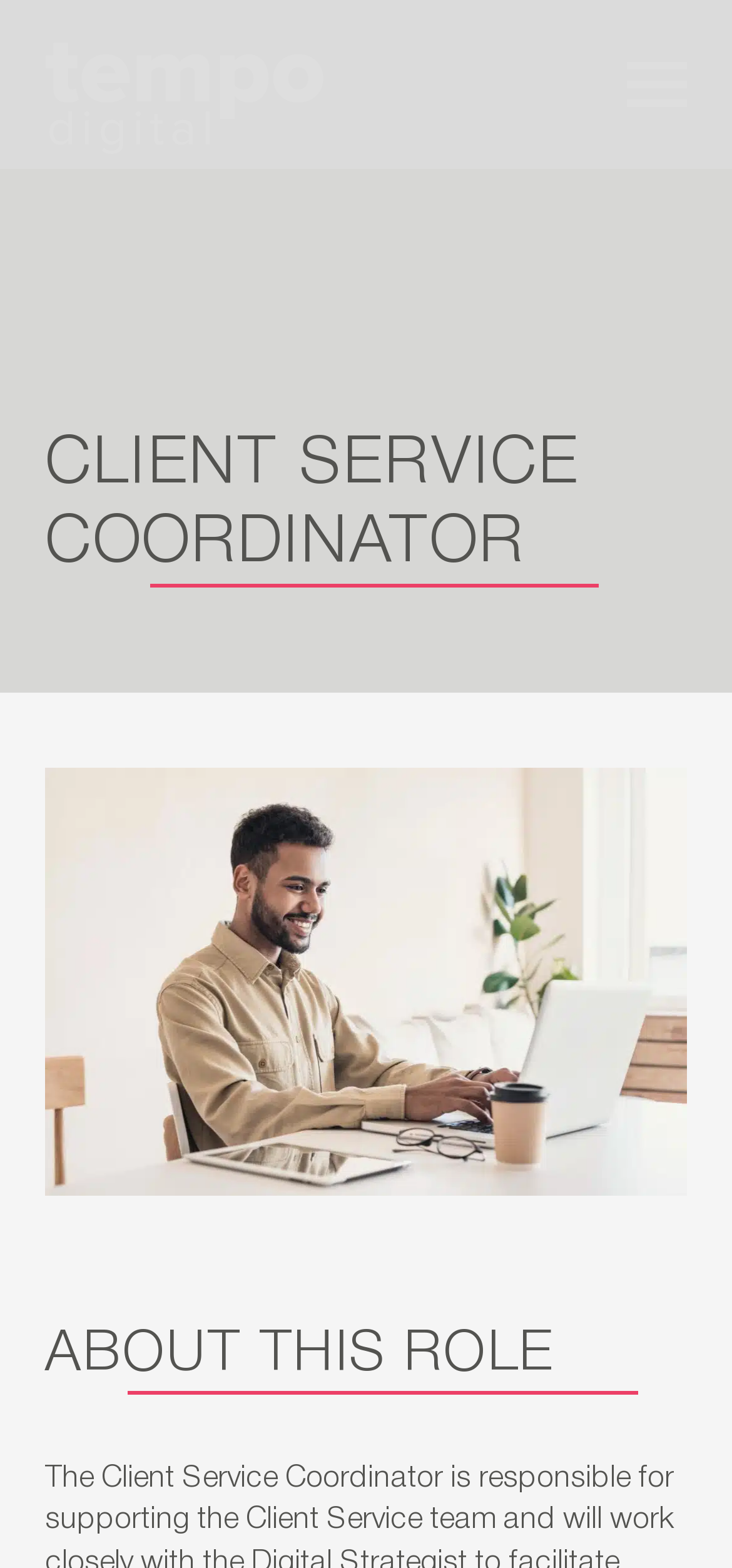Please find and report the primary heading text from the webpage.

CLIENT SERVICE COORDINATOR
